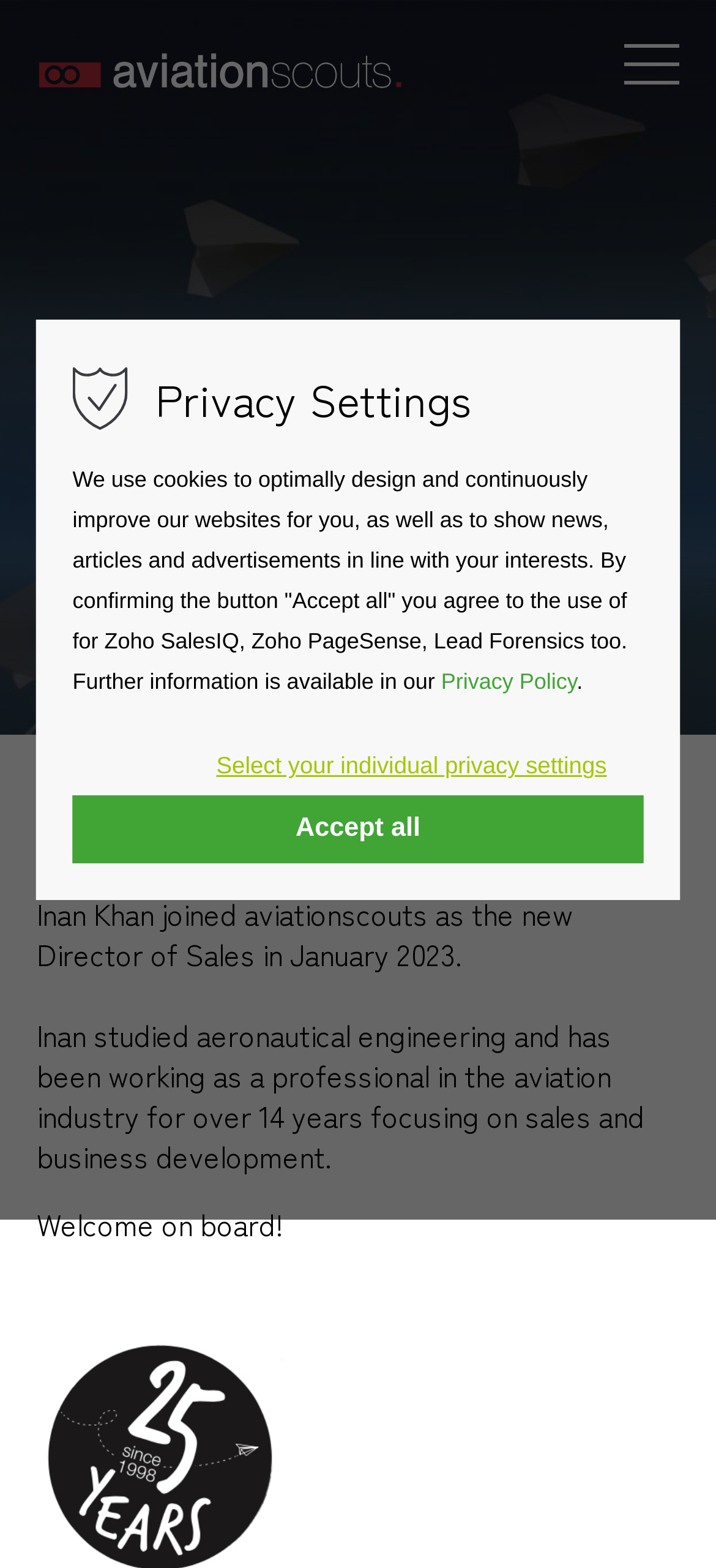What is Inan Khan's profession? Refer to the image and provide a one-word or short phrase answer.

Sales